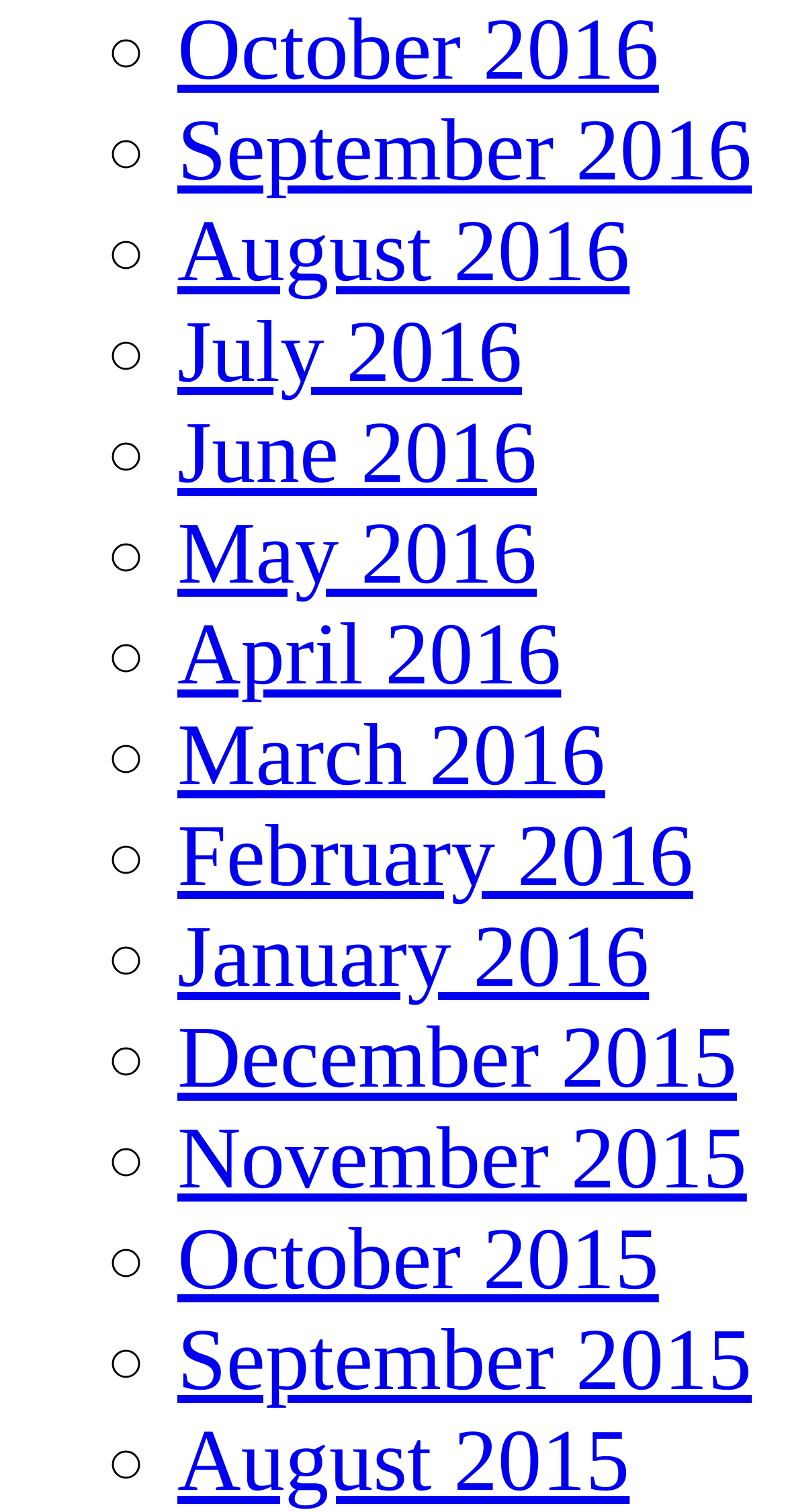Answer the following inquiry with a single word or phrase:
Are the months listed in chronological order?

Yes